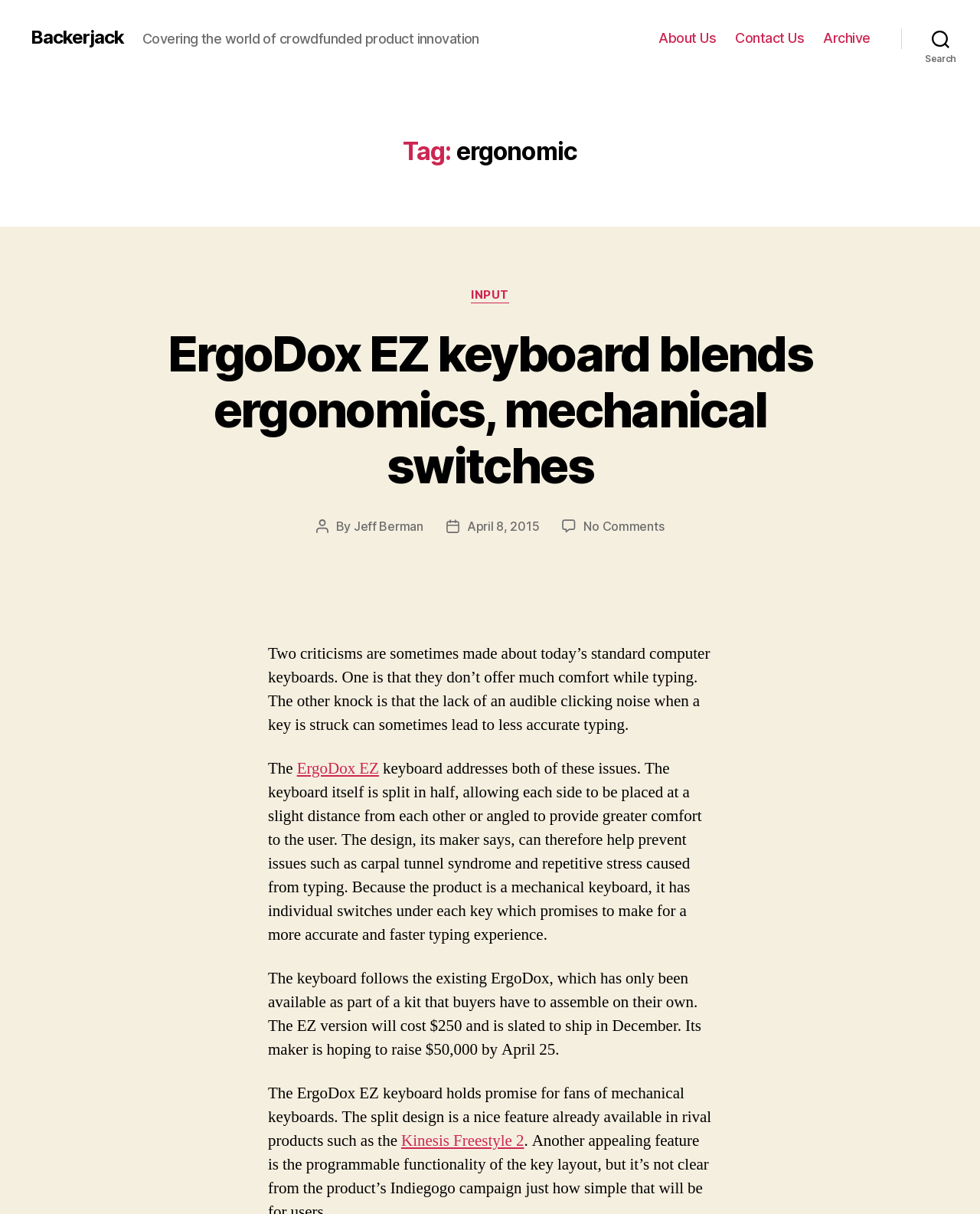Offer a detailed account of what is visible on the webpage.

The webpage is about ergonomic products, specifically the ErgoDox EZ keyboard, which is a crowdfunded product innovation. At the top, there is a link to the website's homepage, "Backerjack", and a brief description of the website's focus, "Covering the world of crowdfunded product innovation". 

To the right of the top section, there is a horizontal navigation menu with links to "About Us", "Contact Us", and "Archive". Next to the navigation menu, there is a search button.

Below the top section, there is a header with the tag "ergonomic". Underneath, there are categories listed, including a link to "INPUT". The main content of the page is an article about the ErgoDox EZ keyboard, which blends ergonomics and mechanical switches. The article has a heading, followed by a brief summary and a link to the full article.

The article itself discusses the benefits of the ErgoDox EZ keyboard, including its split design, which allows for greater comfort while typing, and its mechanical switches, which provide an audible clicking noise and promise more accurate and faster typing. The article also mentions the product's price and expected shipping date.

Throughout the article, there are links to related products, such as the Kinesis Freestyle 2 keyboard, and information about the author and date of the post.